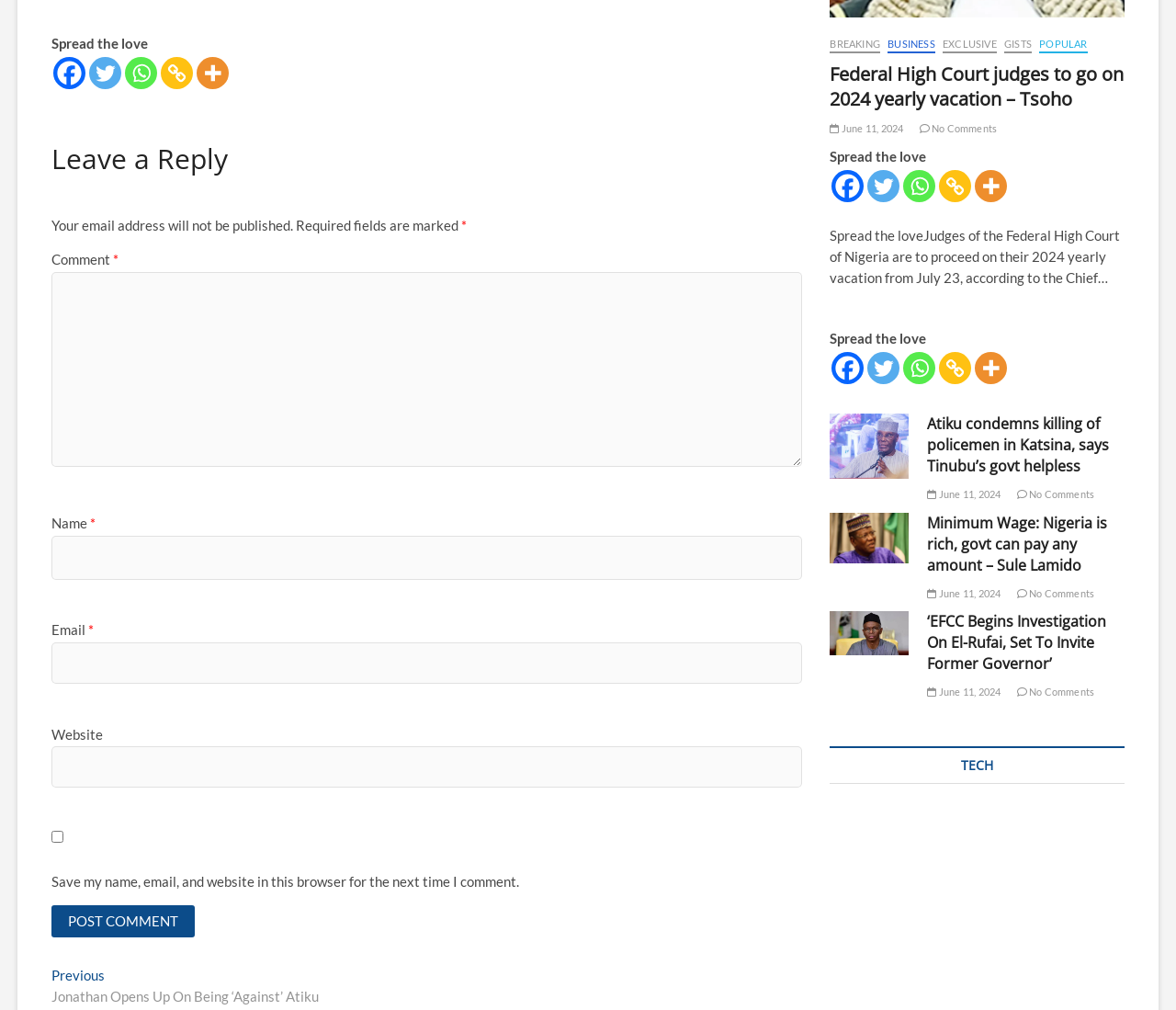Determine the bounding box coordinates for the HTML element described here: "June 11, 2024".

[0.706, 0.121, 0.768, 0.133]